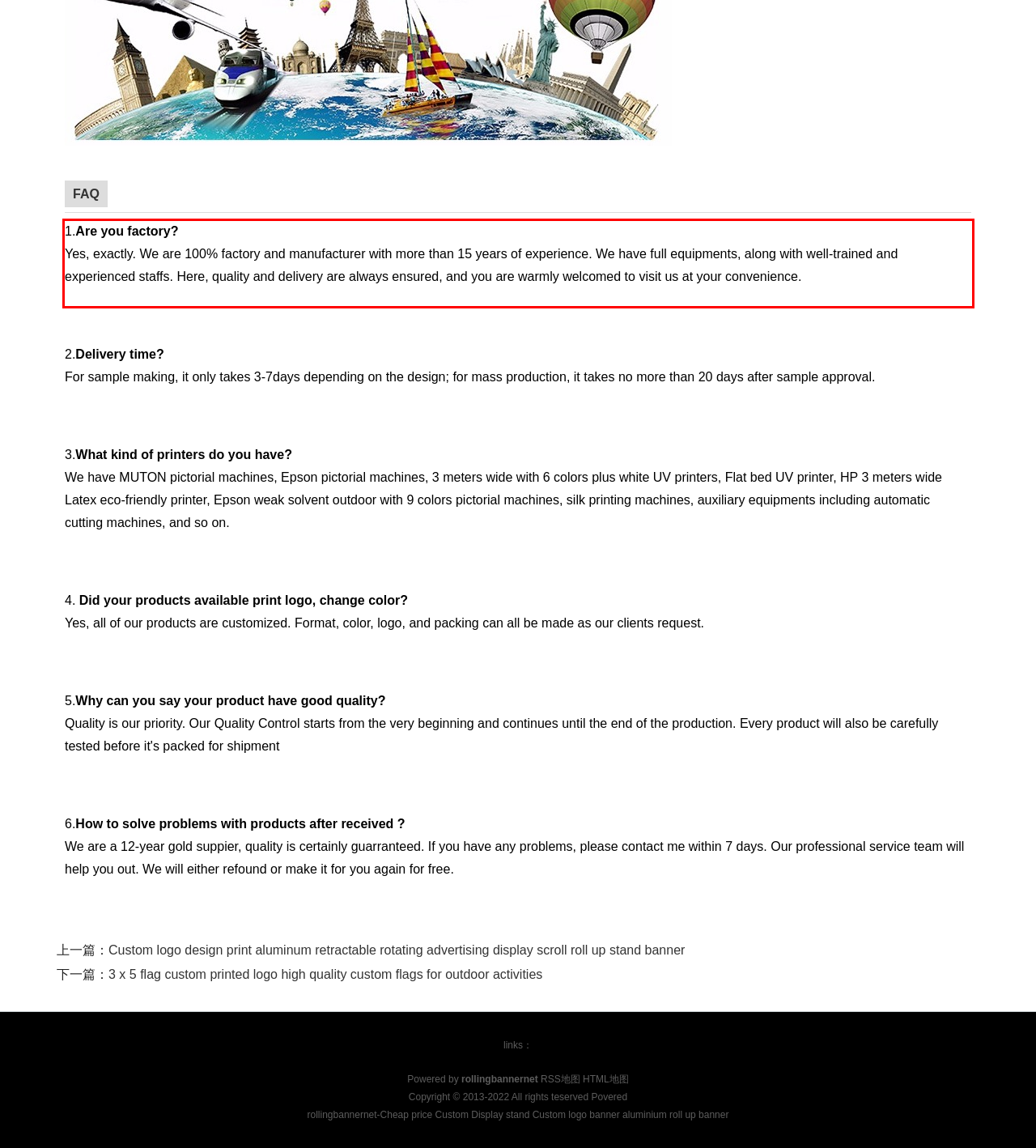Please examine the webpage screenshot and extract the text within the red bounding box using OCR.

1.Are you factory? Yes, exactly. We are 100% factory and manufacturer with more than 15 years of experience. We have full equipments, along with well-trained and experienced staffs. Here, quality and delivery are always ensured, and you are warmly welcomed to visit us at your convenience.